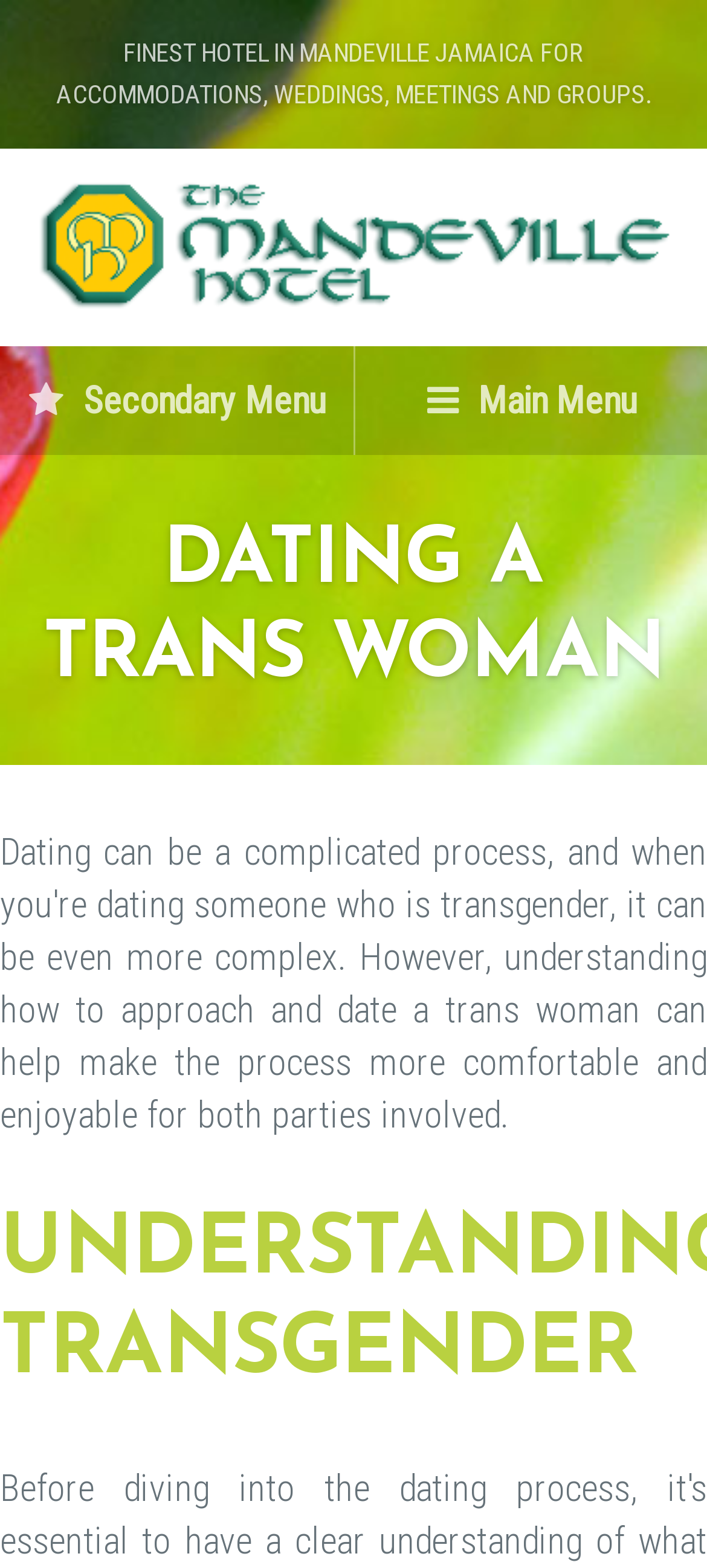How many menus are available?
Please look at the screenshot and answer in one word or a short phrase.

Two